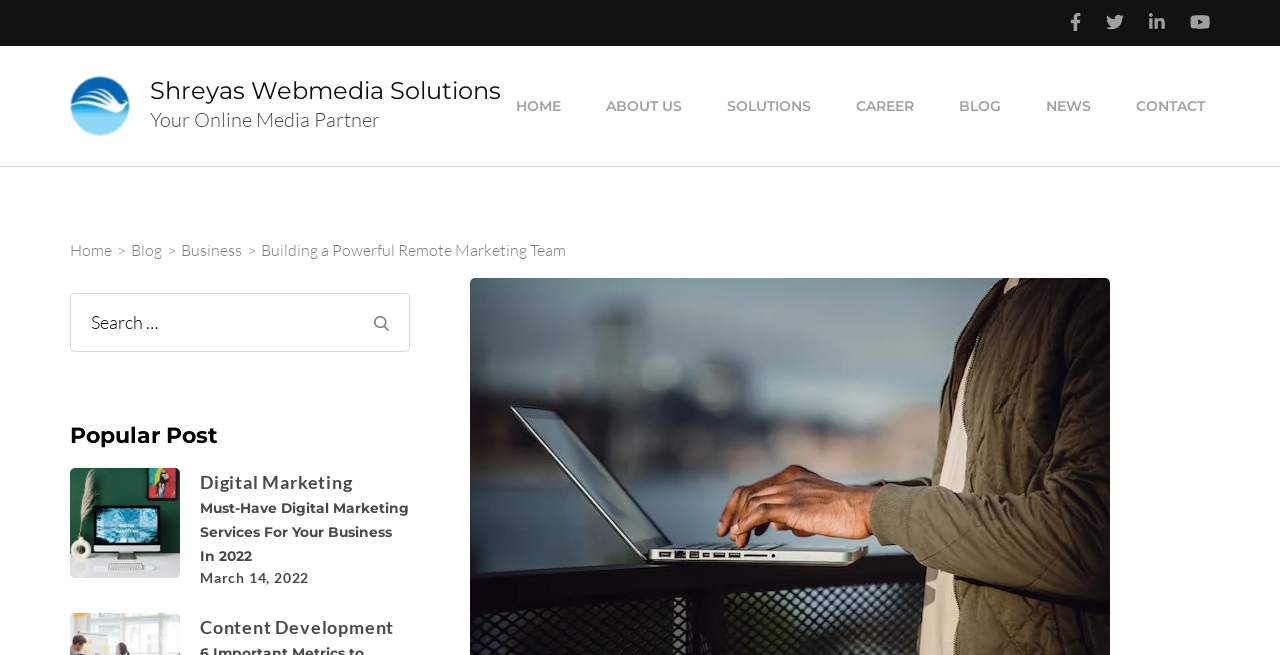What is the company name?
Using the image as a reference, give a one-word or short phrase answer.

Shreyas Webmedia Solutions